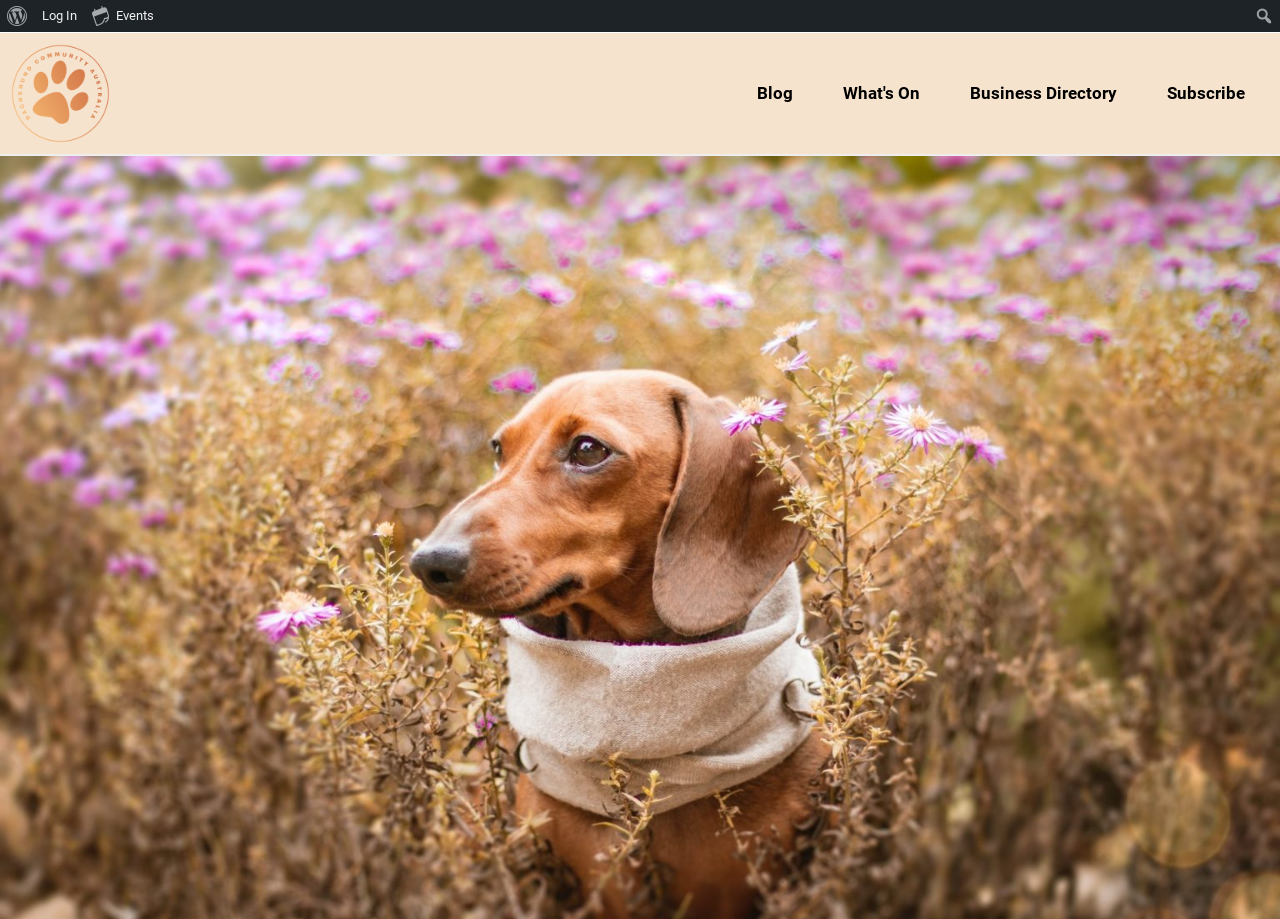Construct a thorough caption encompassing all aspects of the webpage.

The webpage is about Dachshunds, specifically the Dachshund Community Australia. At the top left corner, there is a logo and a link to the community's homepage. Below the logo, there are four menu items: "About WordPress", "Log In", "Events", and a search bar with a magnifying glass icon. The search bar is located at the top right corner.

On the left side of the page, there is a vertical menu with a search icon at the top. Below the menu, there are five main links: "Dachshund Community Australia", "Blog", "What's On", "Business Directory", and "Subscribe". These links are positioned horizontally, with "Dachshund Community Australia" on the left and "Subscribe" on the right.